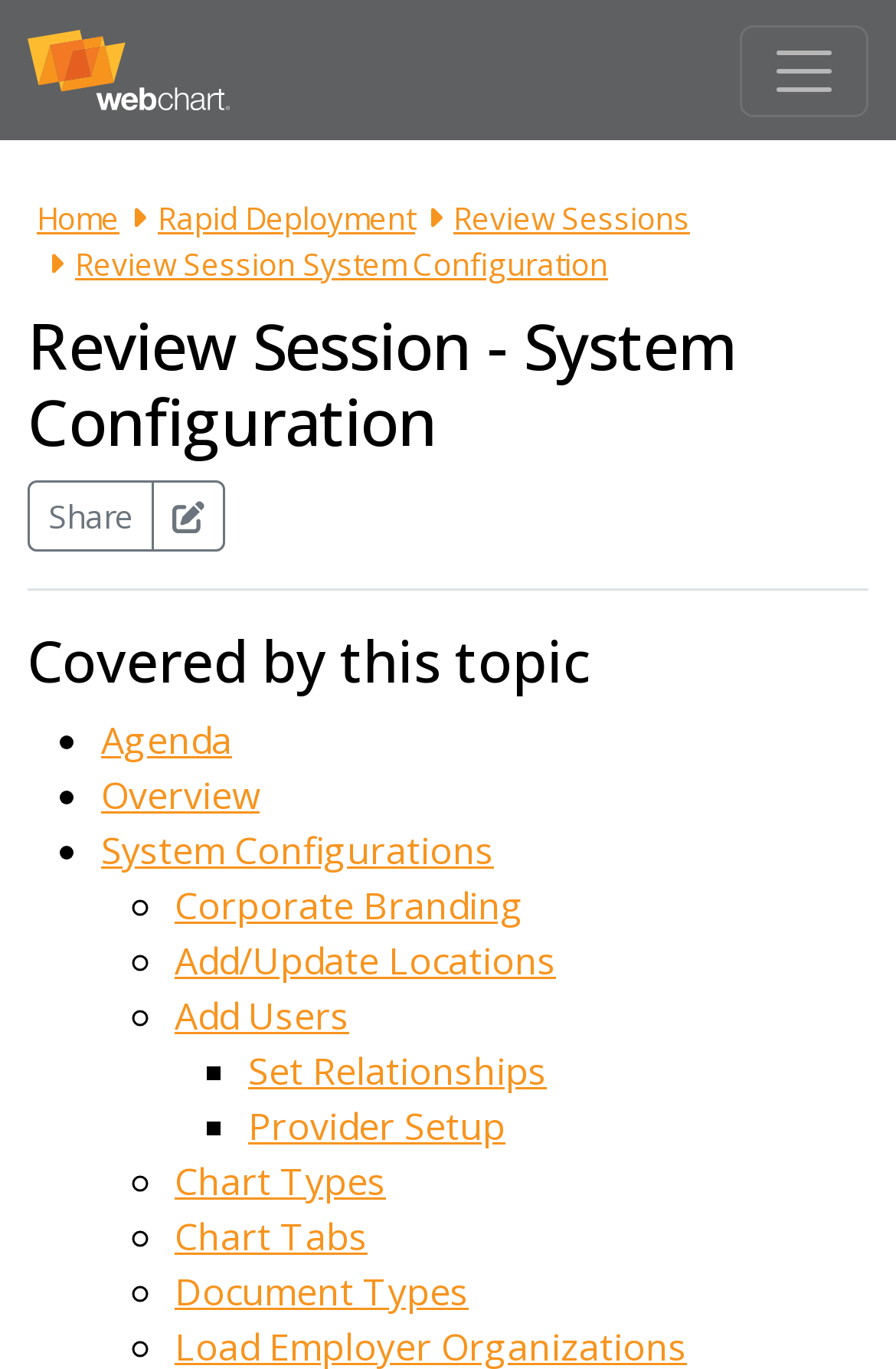Please answer the following question as detailed as possible based on the image: 
What is the last item in the 'Covered by this topic' list?

I scrolled down to the end of the 'Covered by this topic' list and found that the last item is marked with a bullet point and the text is 'Document Types'.